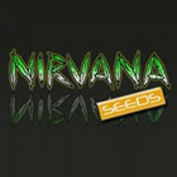Present an elaborate depiction of the scene captured in the image.

The image prominently features the "Nirvana Seeds" logo, a vibrant representation of the brand known for its high-quality cannabis seeds. The word "Nirvana" is rendered in a distinct, eye-catching green font that gives a nod to the plant's natural essence, evoking a sense of freshness and vitality. Below the main title, the word "seeds" is displayed in a bold, orange rectangular box, further emphasizing the brand's focus. The logo is set against a sleek, dark background, which accentuates the vivid colors and gives it a modern and polished appearance. Nirvana Seeds is recognized for offering a diverse range of cannabis strains, making it a popular choice among growers and enthusiasts alike.